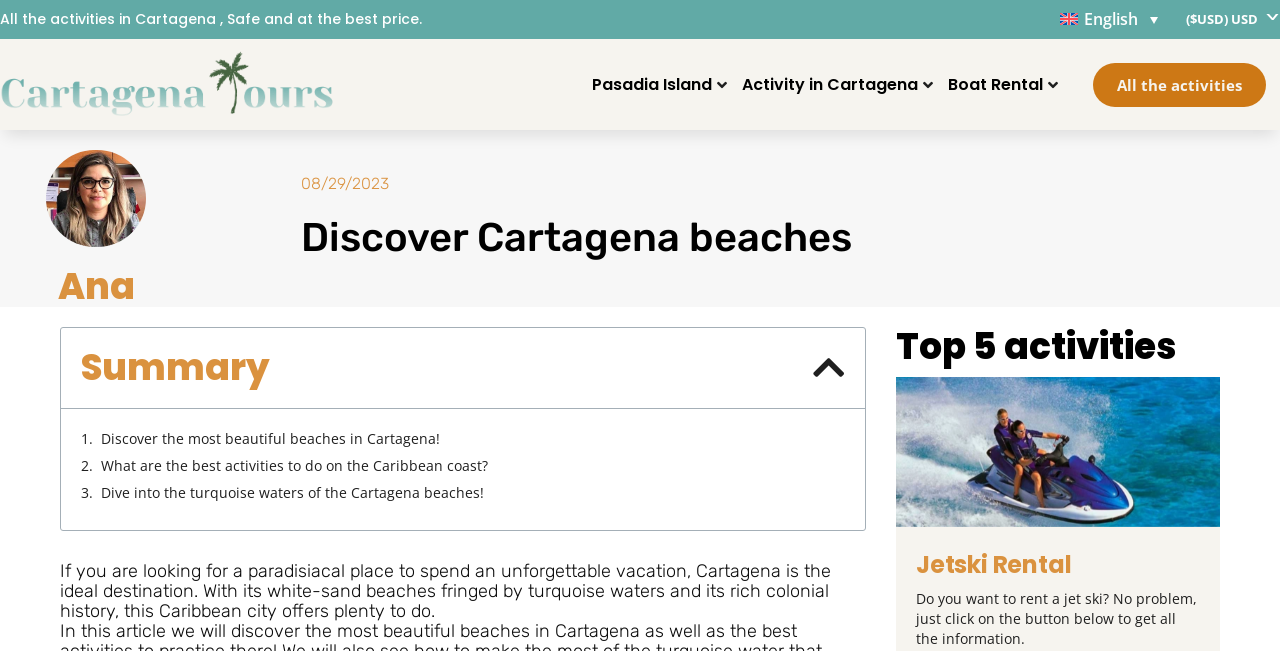Can you find the bounding box coordinates for the element that needs to be clicked to execute this instruction: "View all activities"? The coordinates should be given as four float numbers between 0 and 1, i.e., [left, top, right, bottom].

[0.854, 0.096, 0.989, 0.164]